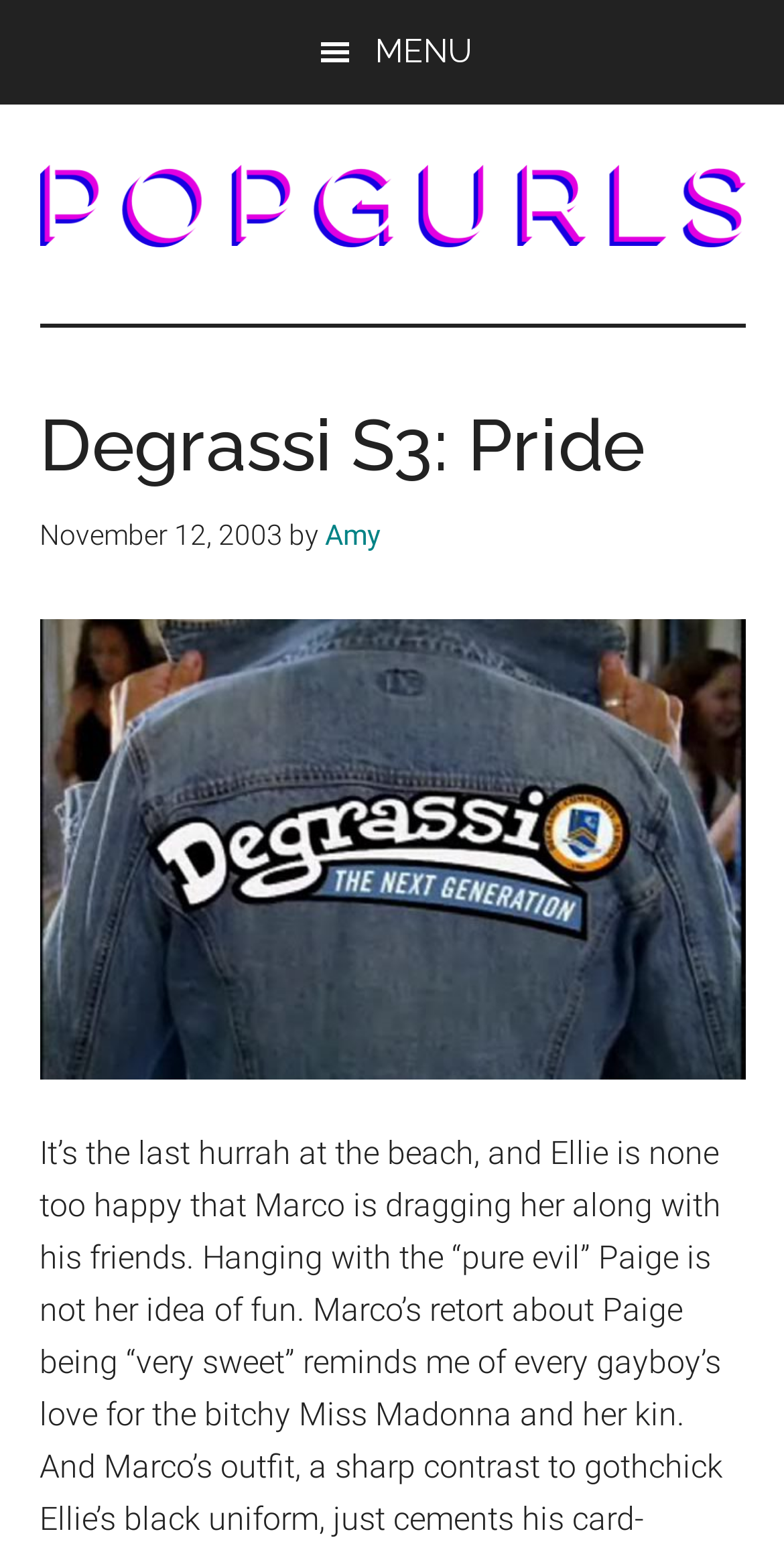Can you identify and provide the main heading of the webpage?

Degrassi S3: Pride